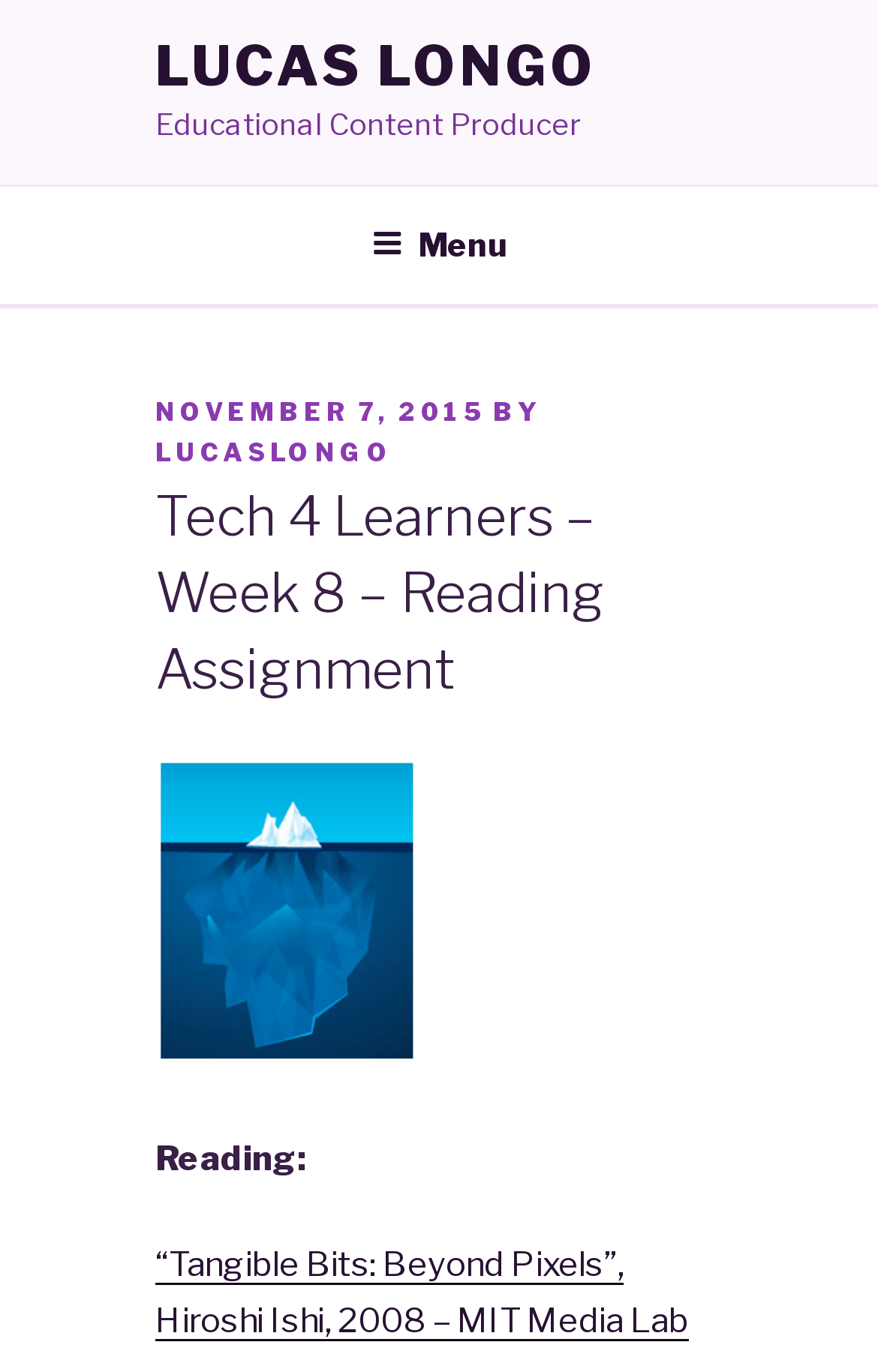Locate and generate the text content of the webpage's heading.

Tech 4 Learners – Week 8 – Reading Assignment